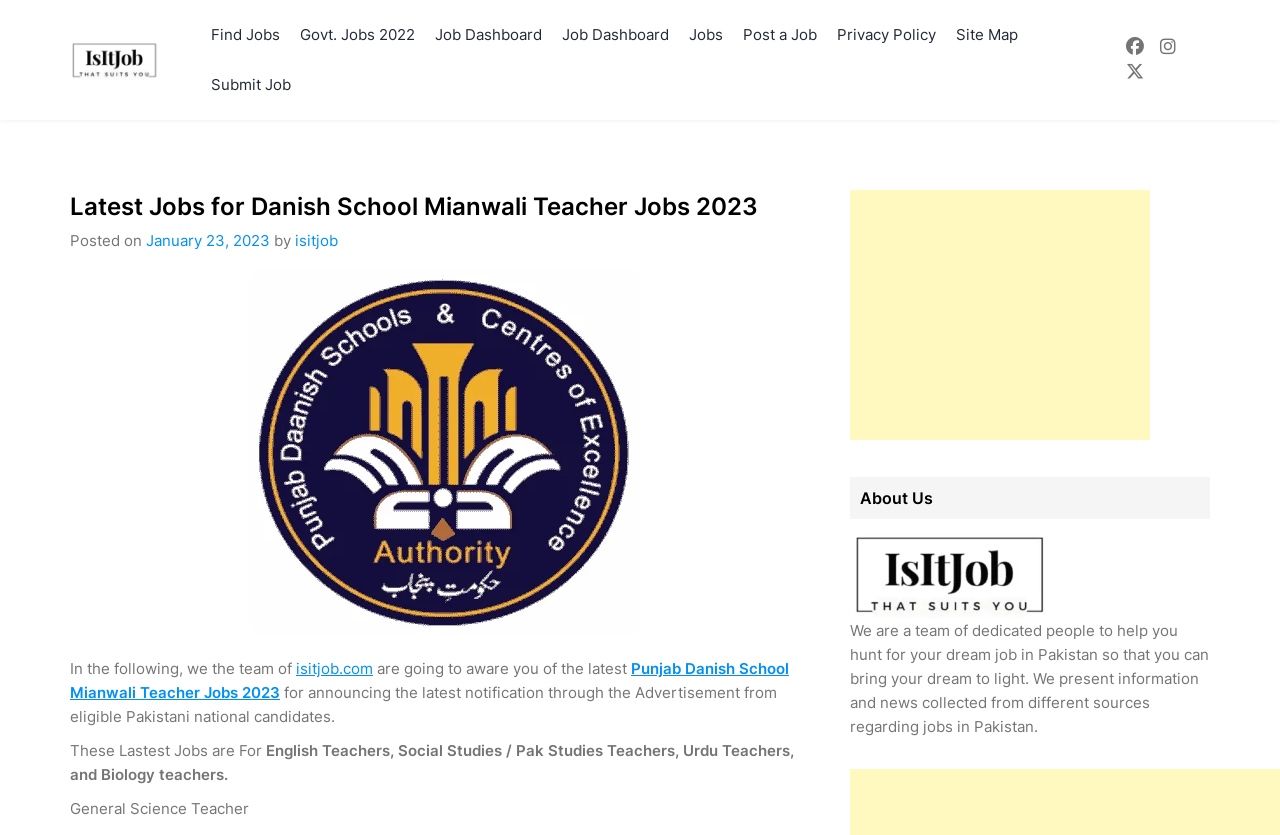Provide an in-depth caption for the elements present on the webpage.

The webpage is about the latest Punjab Danish School Mianwali Teacher Jobs 2023. At the top left, there is a logo of "isitjob.com" with a link to the website. Next to it, there is a heading "Latest Jobs for Danish School Mianwali Teacher Jobs 2023 - Is IT Job". Below this heading, there are several links to different sections of the website, including "Find Jobs", "Govt. Jobs 2022", "Job Dashboard", and more.

The main content of the webpage starts with a heading "Latest Jobs for Danish School Mianwali Teacher Jobs 2023" followed by the posted date "January 23, 2023" and the author "isitjob". There is an image related to "Teaching Jobs in Danish Schools Mianwali 2023 Punjab" on the right side of the page.

The text explains that the team of isitjob.com is going to inform users about the latest Punjab Danish School Mianwali Teacher Jobs 2023 for announcing the latest notification through the advertisement from eligible Pakistani national candidates. The jobs are for English Teachers, Social Studies / Pak Studies Teachers, Urdu Teachers, Biology teachers, and General Science Teacher.

On the right side of the page, there is a section "About Us" with a heading and a link to "isitjob". Below this, there is a paragraph explaining that isitjob is a team of dedicated people helping users find their dream job in Pakistan.

There are three social media links at the top right corner of the page, represented by icons.